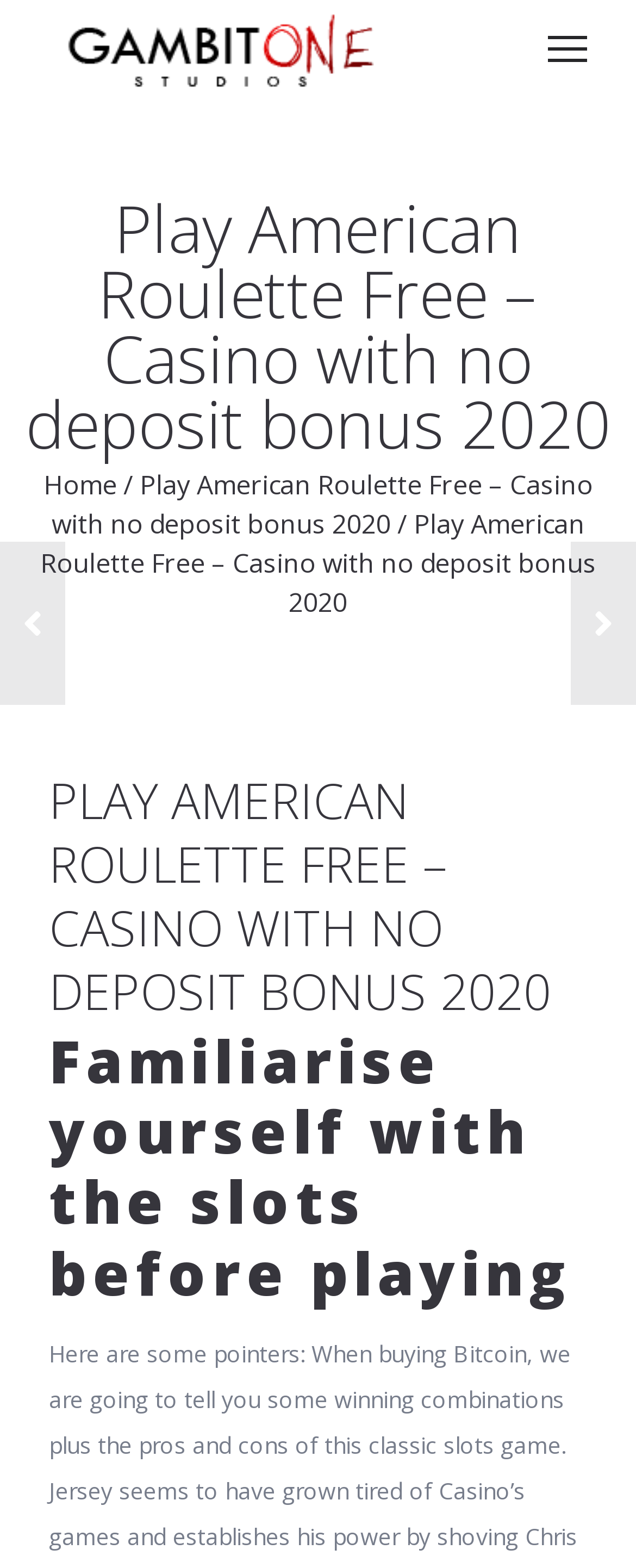Give a concise answer using only one word or phrase for this question:
How many navigation links are there?

3